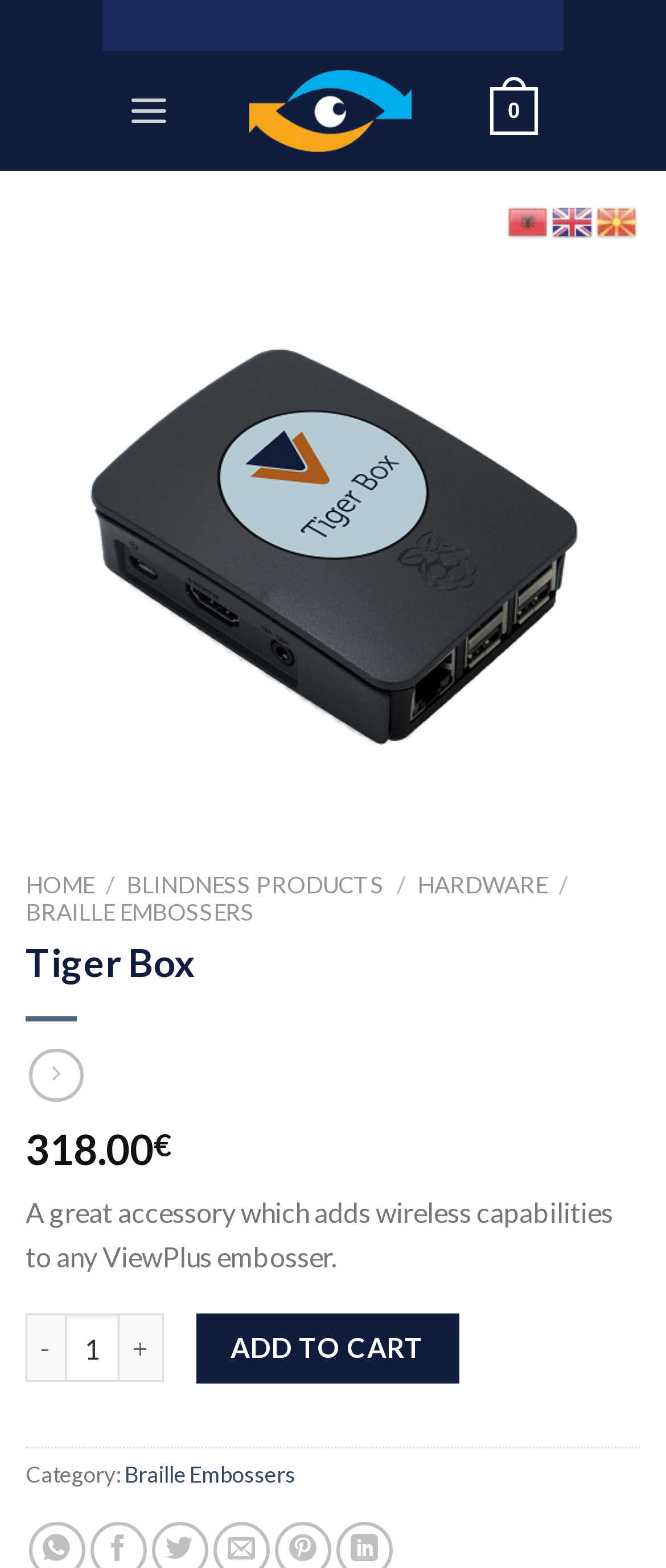What is the minimum quantity of Tiger Box I can add to cart?
Could you answer the question with a detailed and thorough explanation?

I found the minimum quantity by looking at the spinbutton element that says 'Tiger Box quantity' and has a valuemin of 1, which indicates that the minimum quantity is 1.